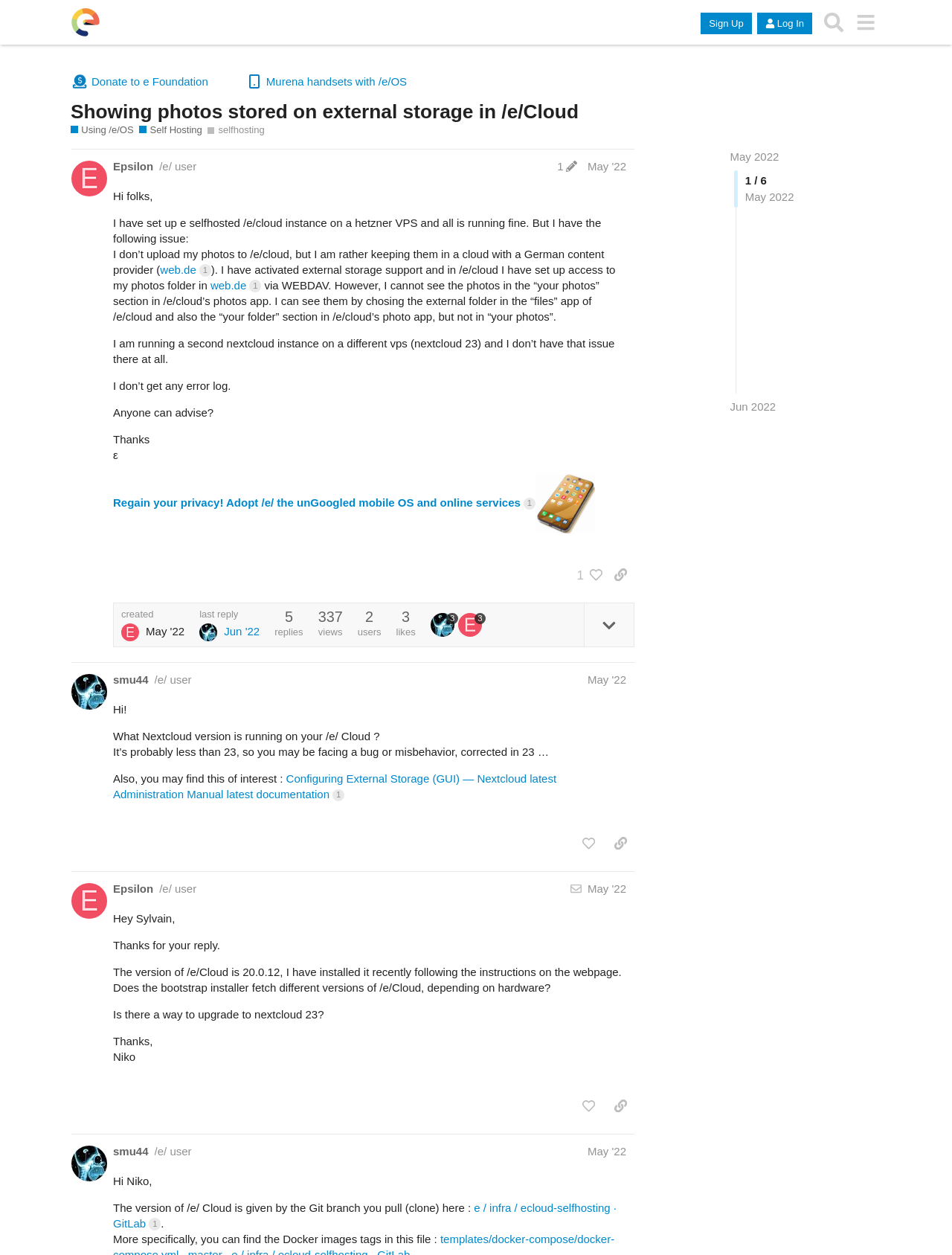Determine the bounding box coordinates for the clickable element required to fulfill the instruction: "View post details". Provide the coordinates as four float numbers between 0 and 1, i.e., [left, top, right, bottom].

[0.11, 0.126, 0.666, 0.141]